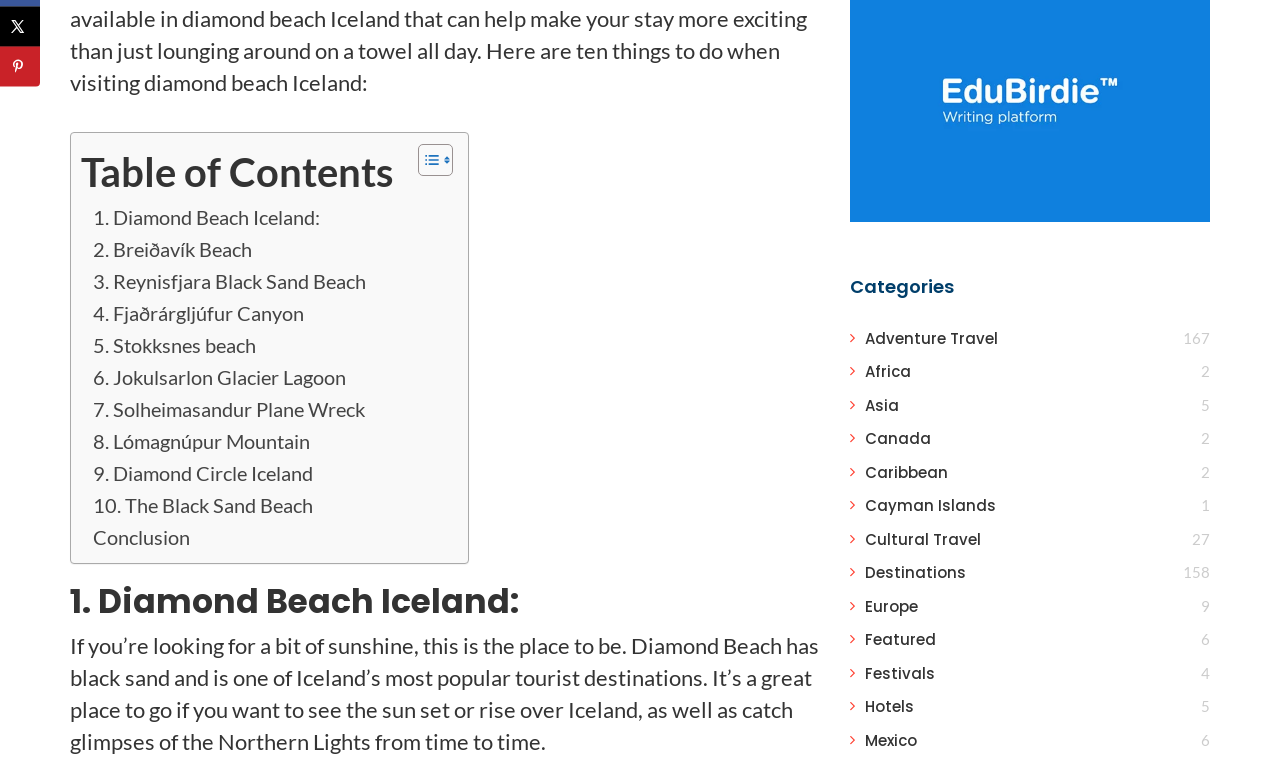Find the bounding box coordinates for the UI element whose description is: "10. The Black Sand Beach". The coordinates should be four float numbers between 0 and 1, in the format [left, top, right, bottom].

[0.073, 0.641, 0.245, 0.683]